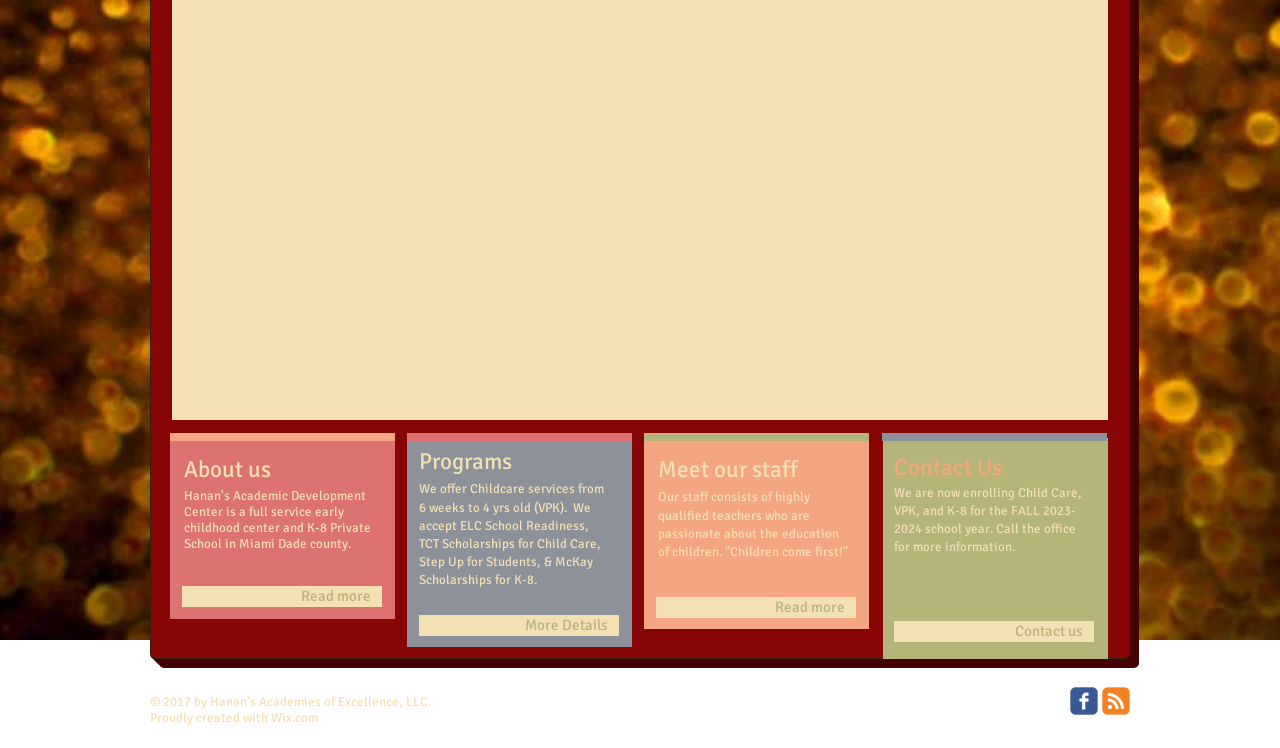Please specify the bounding box coordinates in the format (top-left x, top-left y, bottom-right x, bottom-right y), with all values as floating point numbers between 0 and 1. Identify the bounding box of the UI element described by: Read more

[0.142, 0.784, 0.298, 0.812]